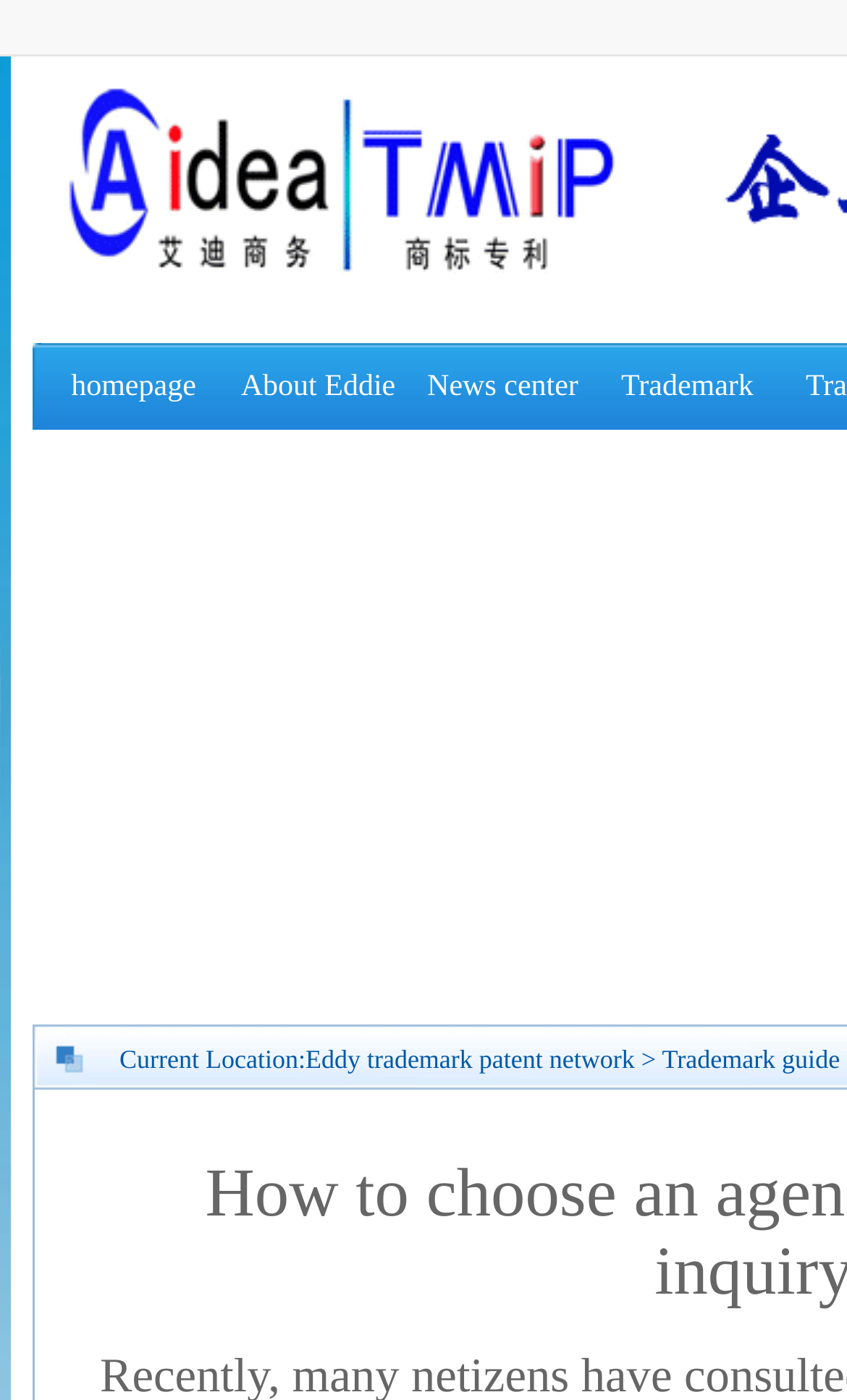Can you extract the headline from the webpage for me?

How to choose an agency for trademark inquiry